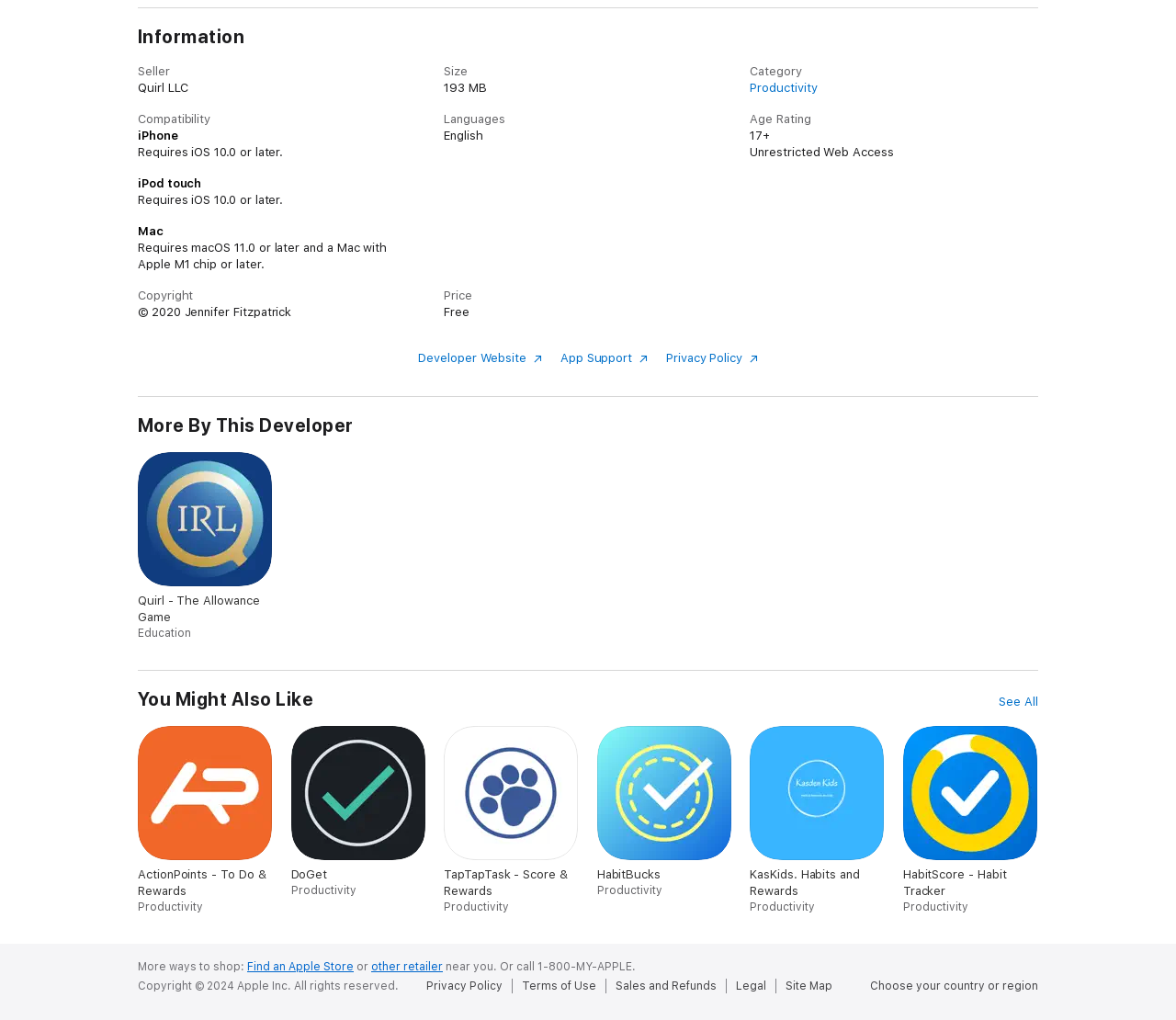What is the category of this product?
Examine the screenshot and reply with a single word or phrase.

Productivity